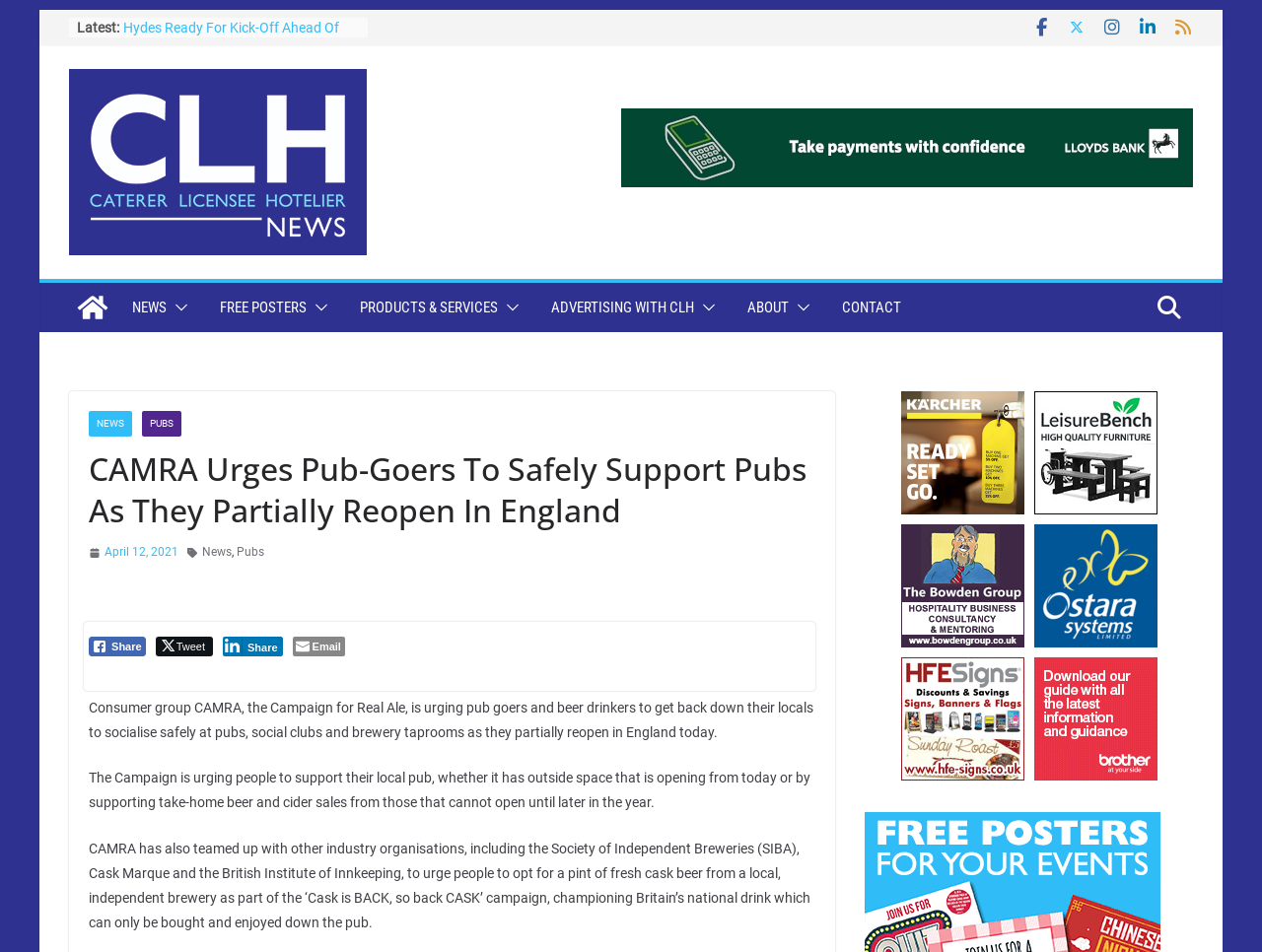Respond with a single word or phrase to the following question: What is the current status of pubs in England?

Partially reopened